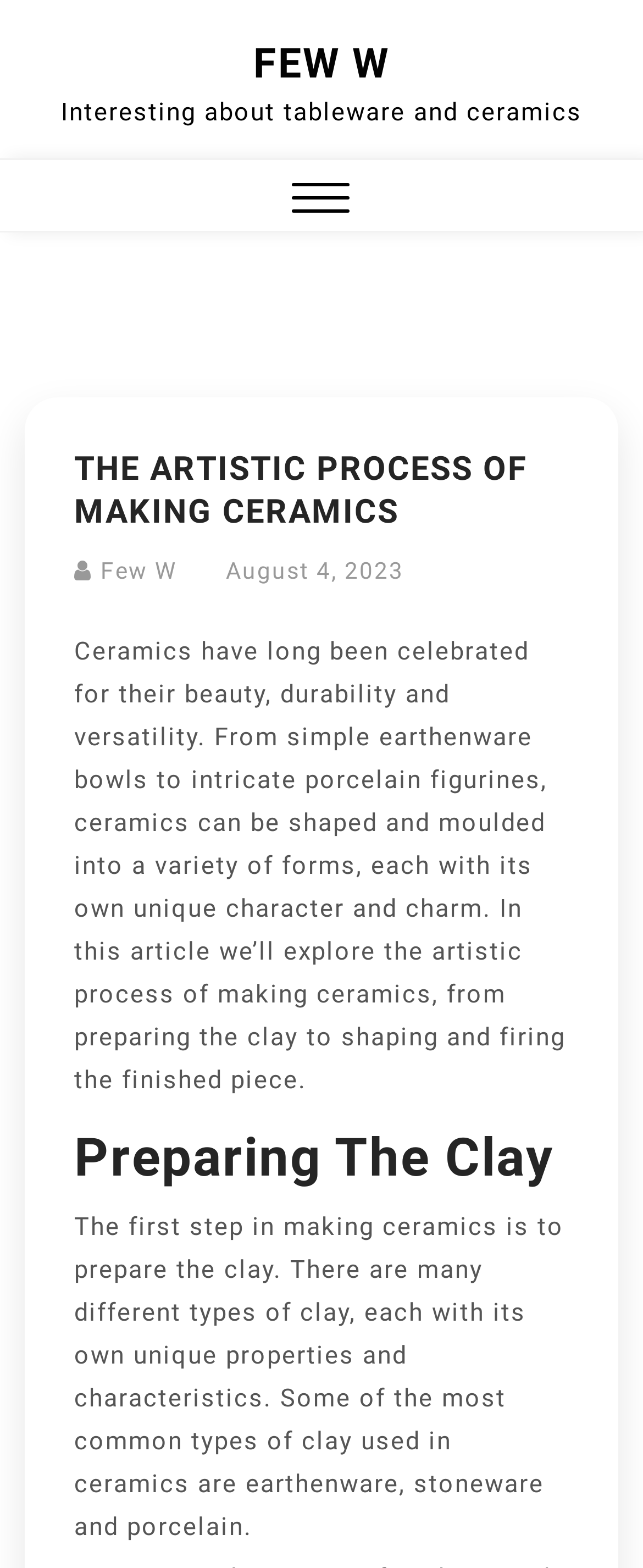Identify and provide the bounding box coordinates of the UI element described: "MENU". The coordinates should be formatted as [left, top, right, bottom], with each number being a float between 0 and 1.

[0.454, 0.11, 0.544, 0.147]